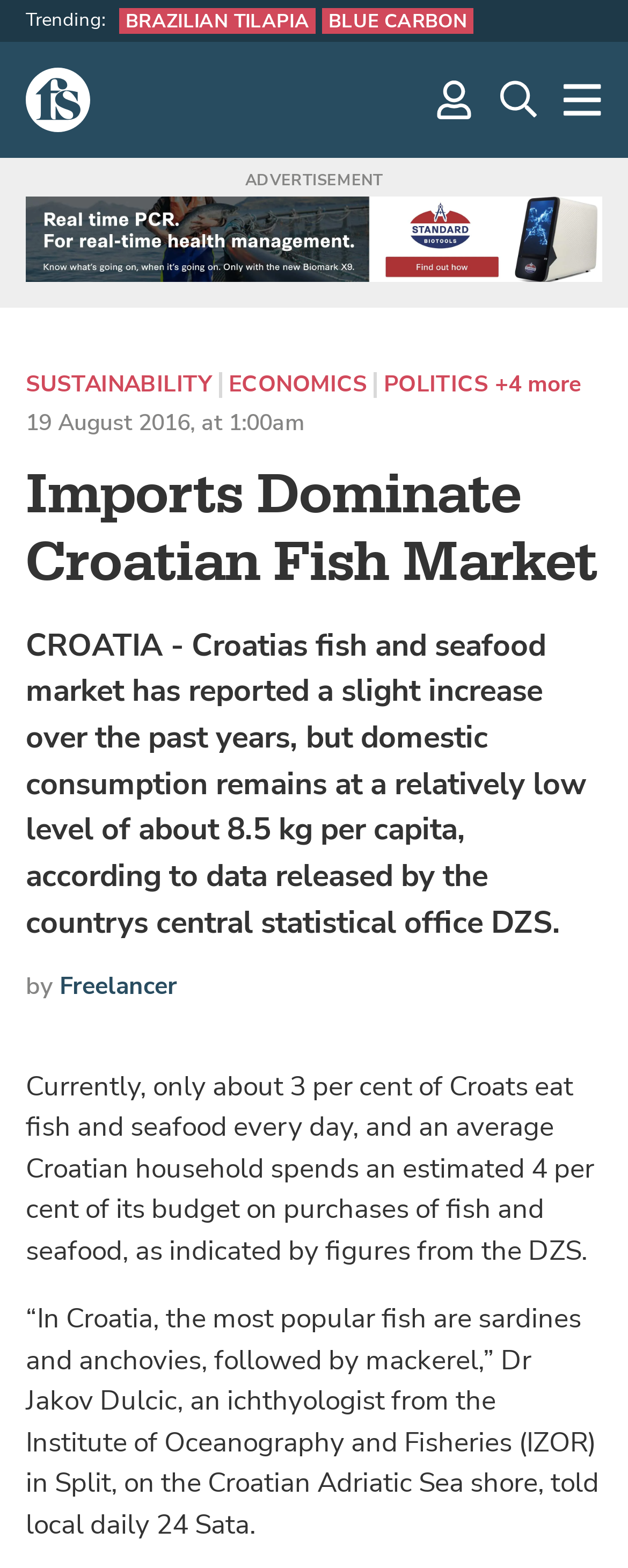Find the bounding box coordinates of the element to click in order to complete this instruction: "Click the logo of The Fish Site". The bounding box coordinates must be four float numbers between 0 and 1, denoted as [left, top, right, bottom].

[0.041, 0.043, 0.144, 0.084]